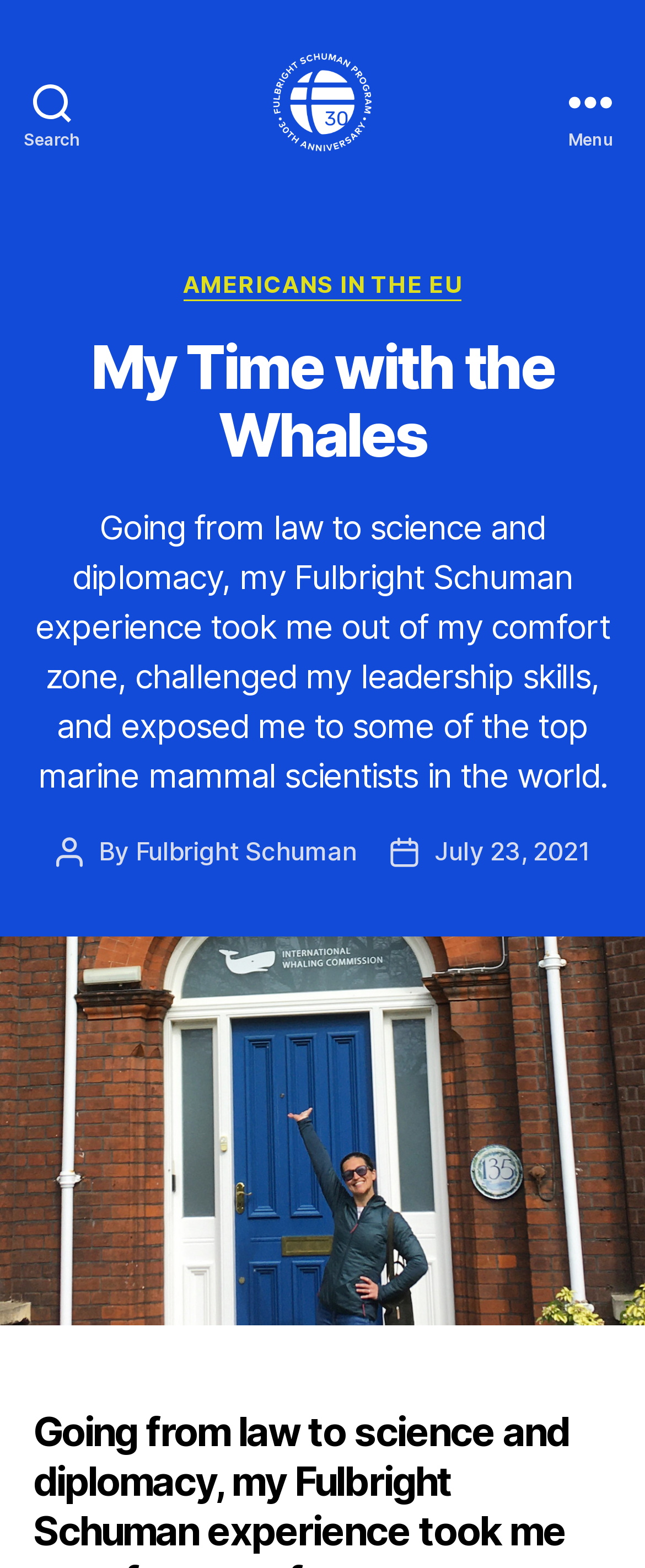Write an elaborate caption that captures the essence of the webpage.

The webpage is about a personal experience with the Fulbright Schuman program, titled "My Time with the Whales". At the top left, there is a search button. Next to it, on the top center, is a link to "Fulbright Schuman" accompanied by an image with the same name. On the top right, there is a menu button.

When the menu button is expanded, a header section appears below it, taking up most of the width of the page. Within this section, there are several elements. On the left, there is a heading with the title "My Time with the Whales". Below it, there is a paragraph of text describing the author's experience with the Fulbright Schuman program, which took them out of their comfort zone and exposed them to top marine mammal scientists.

To the right of the heading, there are several lines of text. The first line says "Categories" and is followed by a link to "AMERICANS IN THE EU". Below these lines, there is information about the post, including the author's name, "Fulbright Schuman", and the post date, "July 23, 2021".

Below the header section, there is a large figure that takes up most of the width of the page.